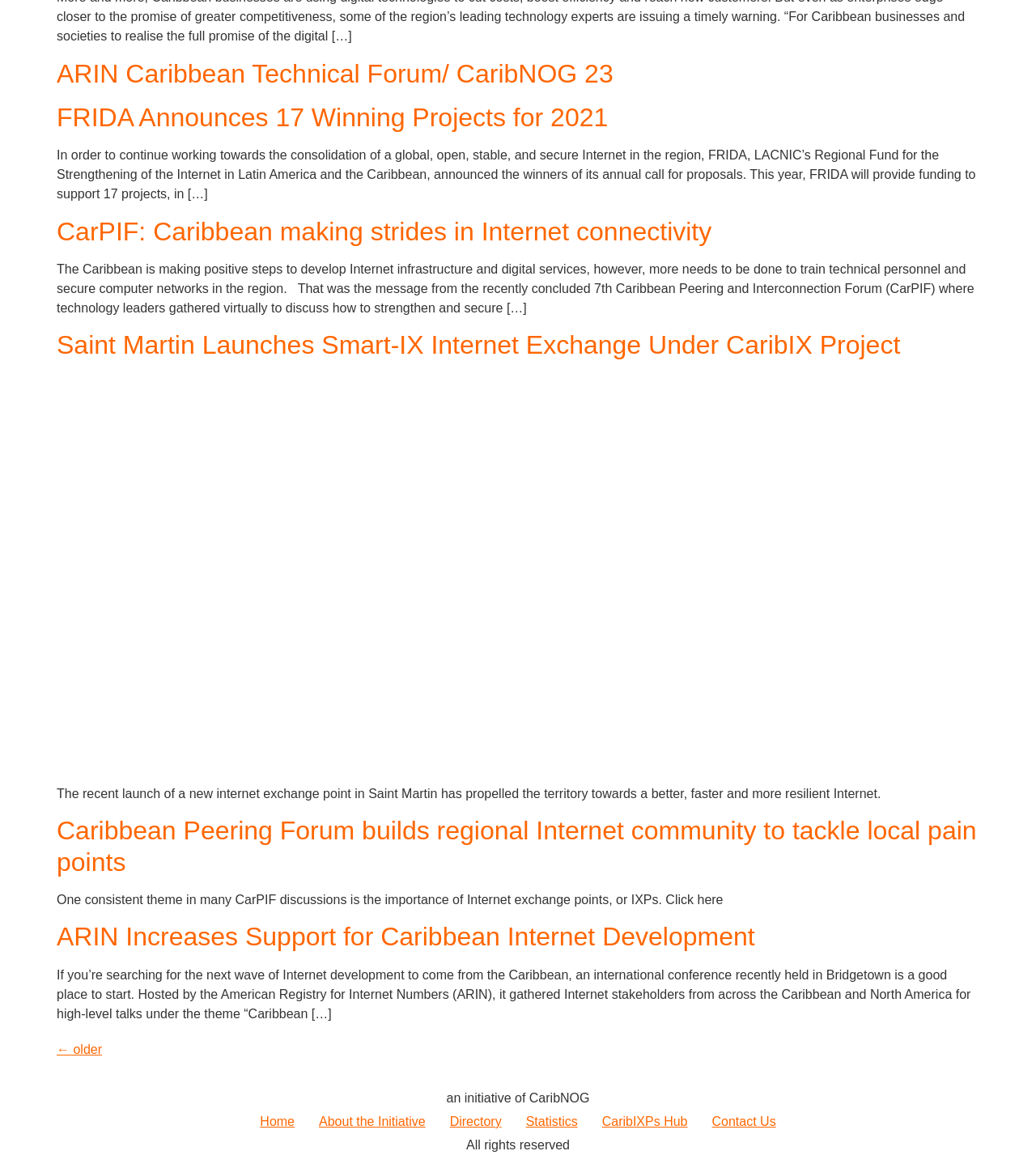Show the bounding box coordinates for the element that needs to be clicked to execute the following instruction: "Click the link to go to the Home page". Provide the coordinates in the form of four float numbers between 0 and 1, i.e., [left, top, right, bottom].

[0.239, 0.949, 0.296, 0.972]